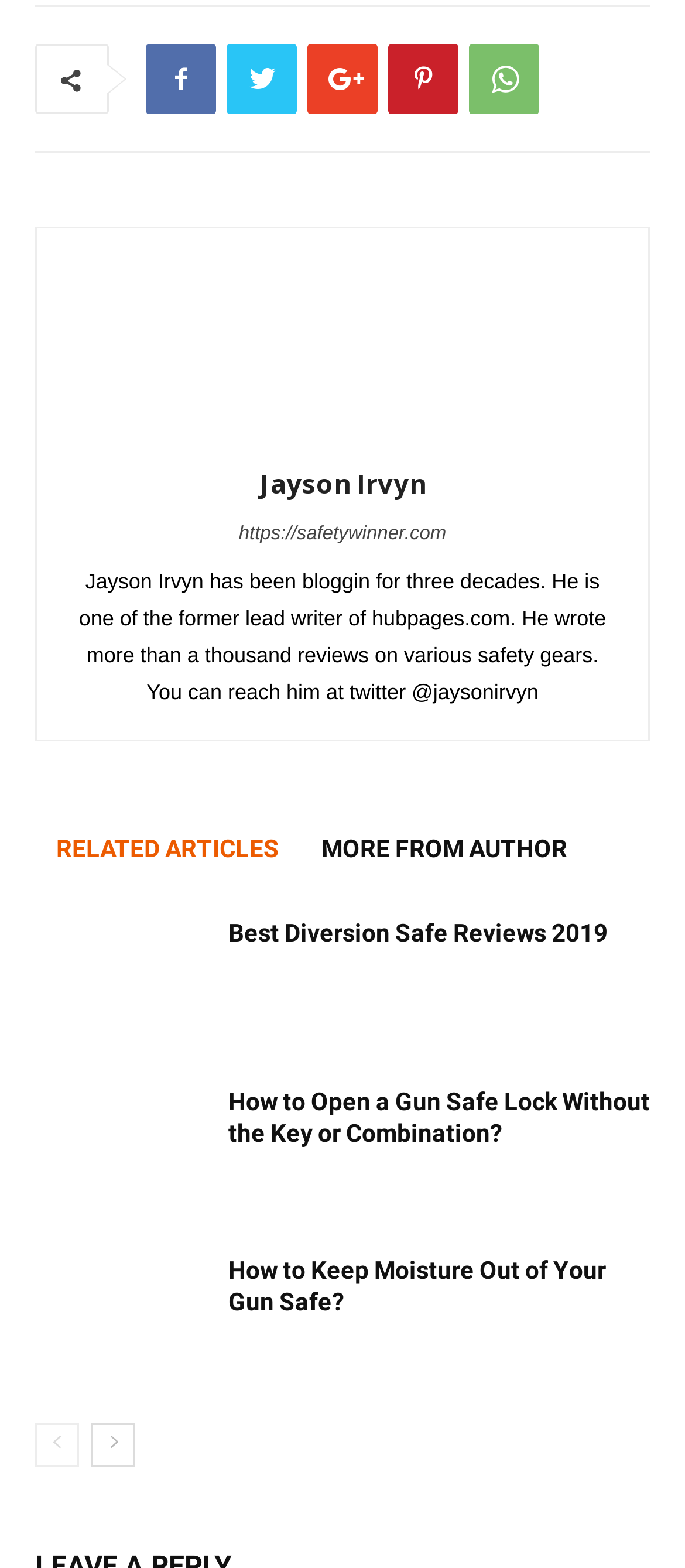Locate the bounding box coordinates of the element to click to perform the following action: 'Visit the homepage'. The coordinates should be given as four float values between 0 and 1, in the form of [left, top, right, bottom].

[0.213, 0.028, 0.315, 0.073]